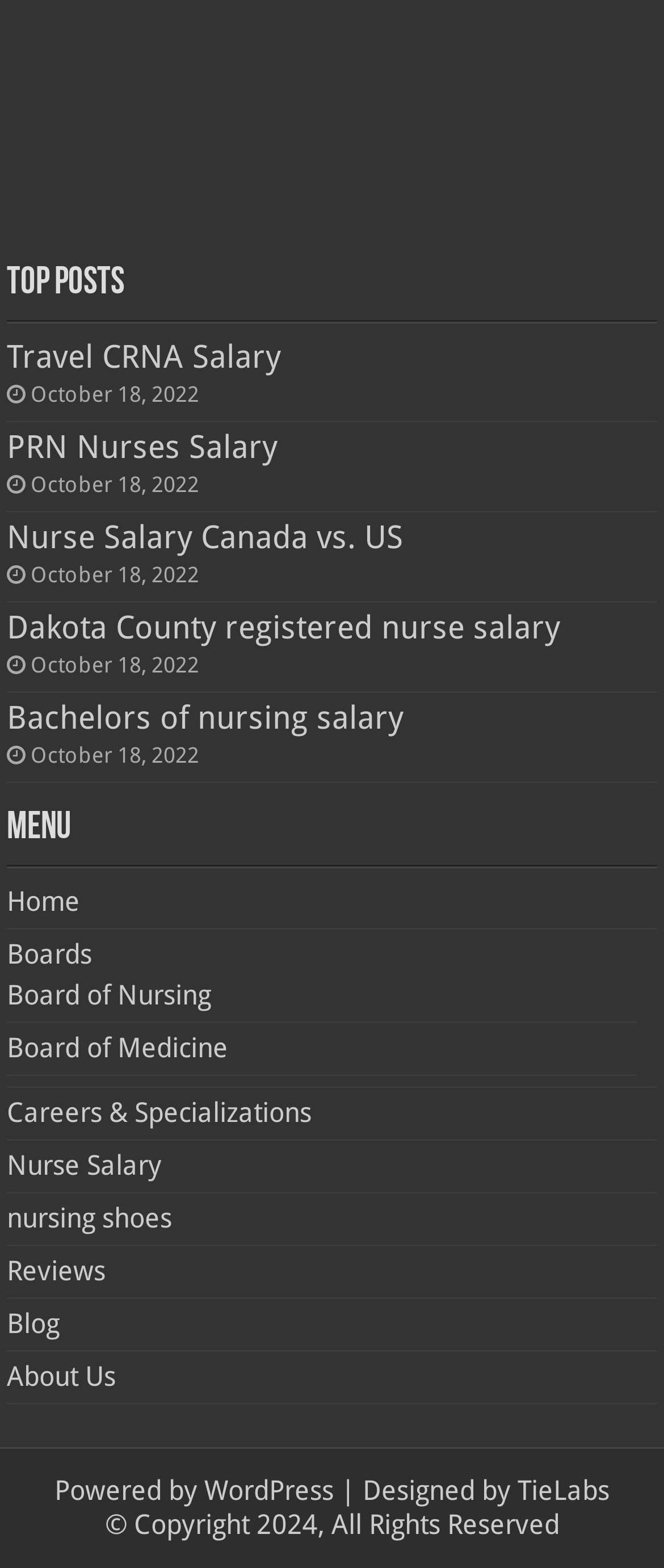Please specify the bounding box coordinates of the area that should be clicked to accomplish the following instruction: "Go to 'Home'". The coordinates should consist of four float numbers between 0 and 1, i.e., [left, top, right, bottom].

[0.01, 0.564, 0.12, 0.585]